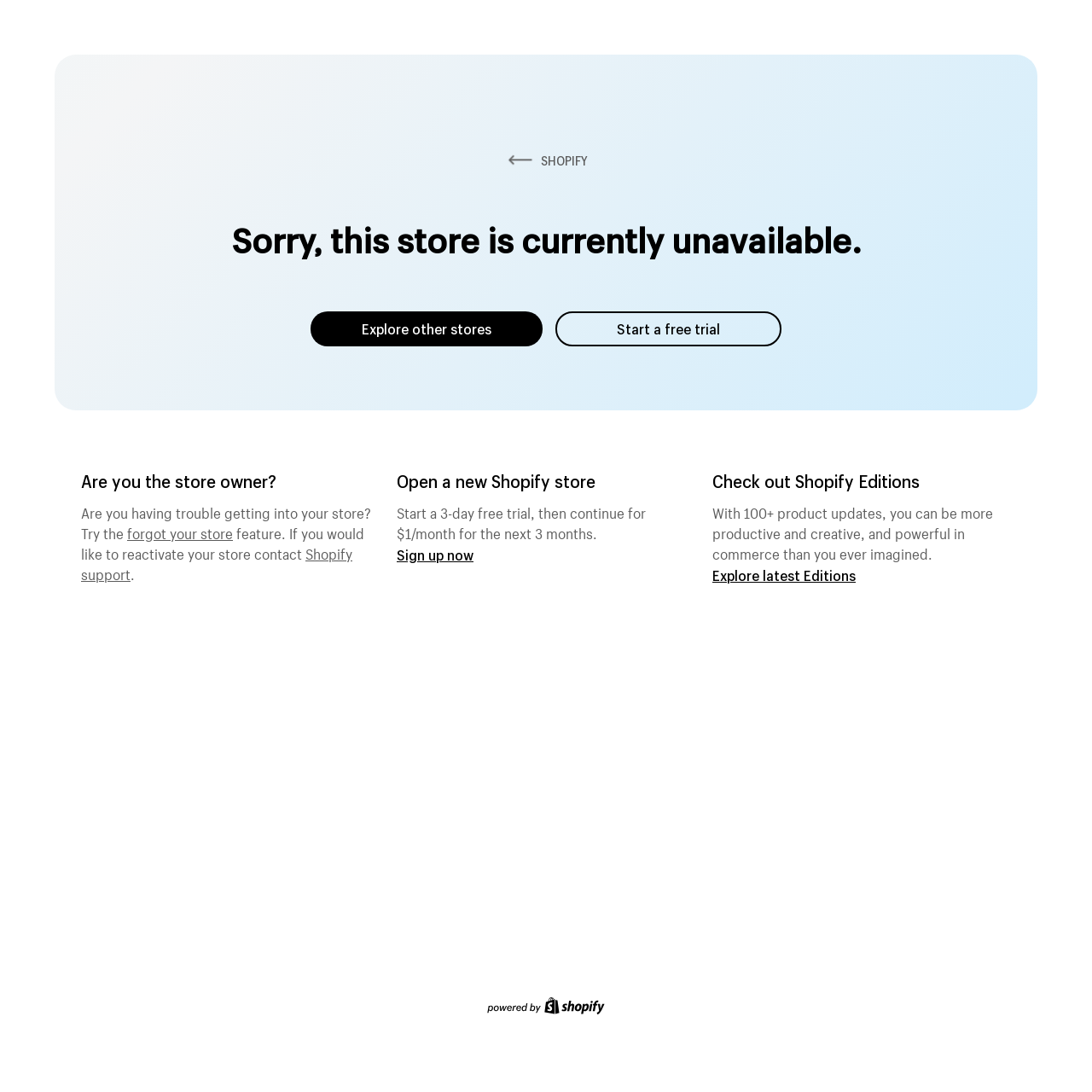Locate and extract the headline of this webpage.

Sorry, this store is currently unavailable.